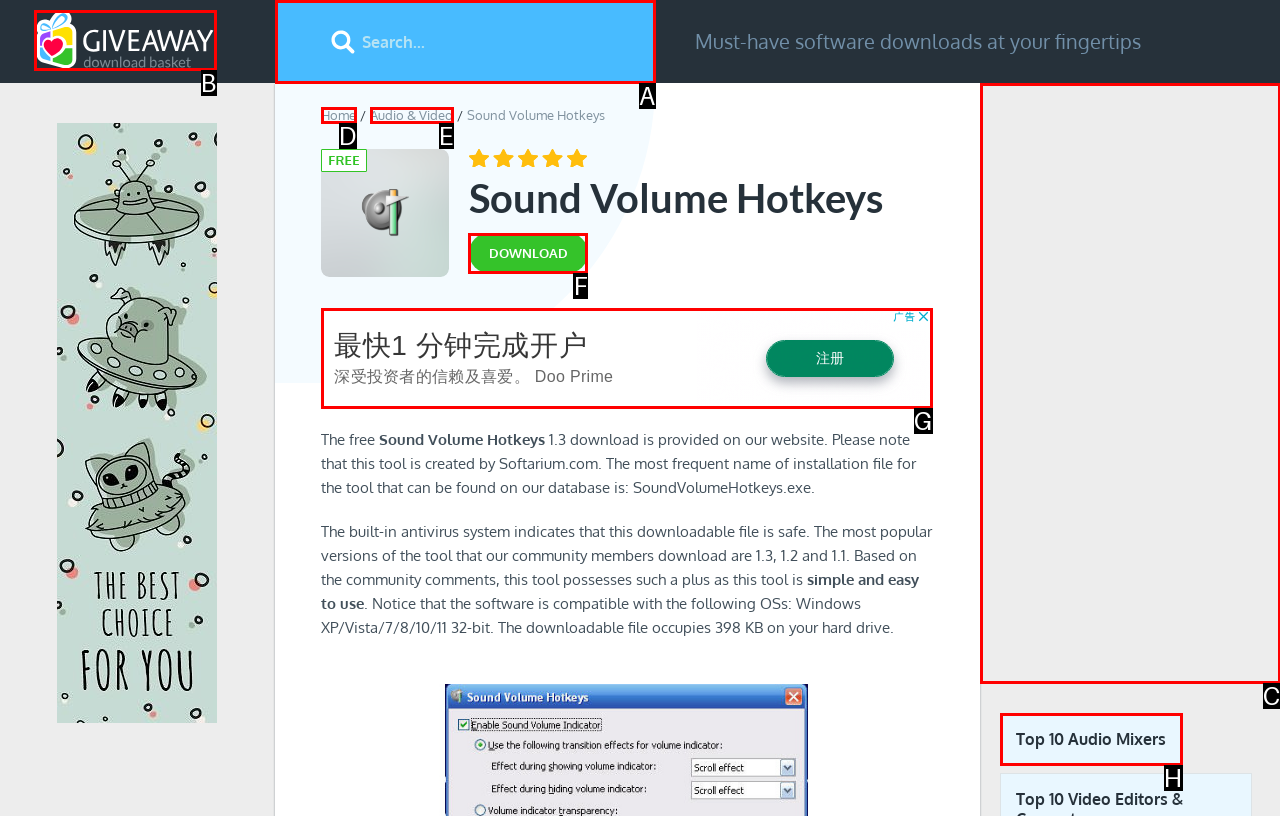Determine the letter of the element you should click to carry out the task: Read the 'How to Find Freelance Copywriting Clients?' article
Answer with the letter from the given choices.

None